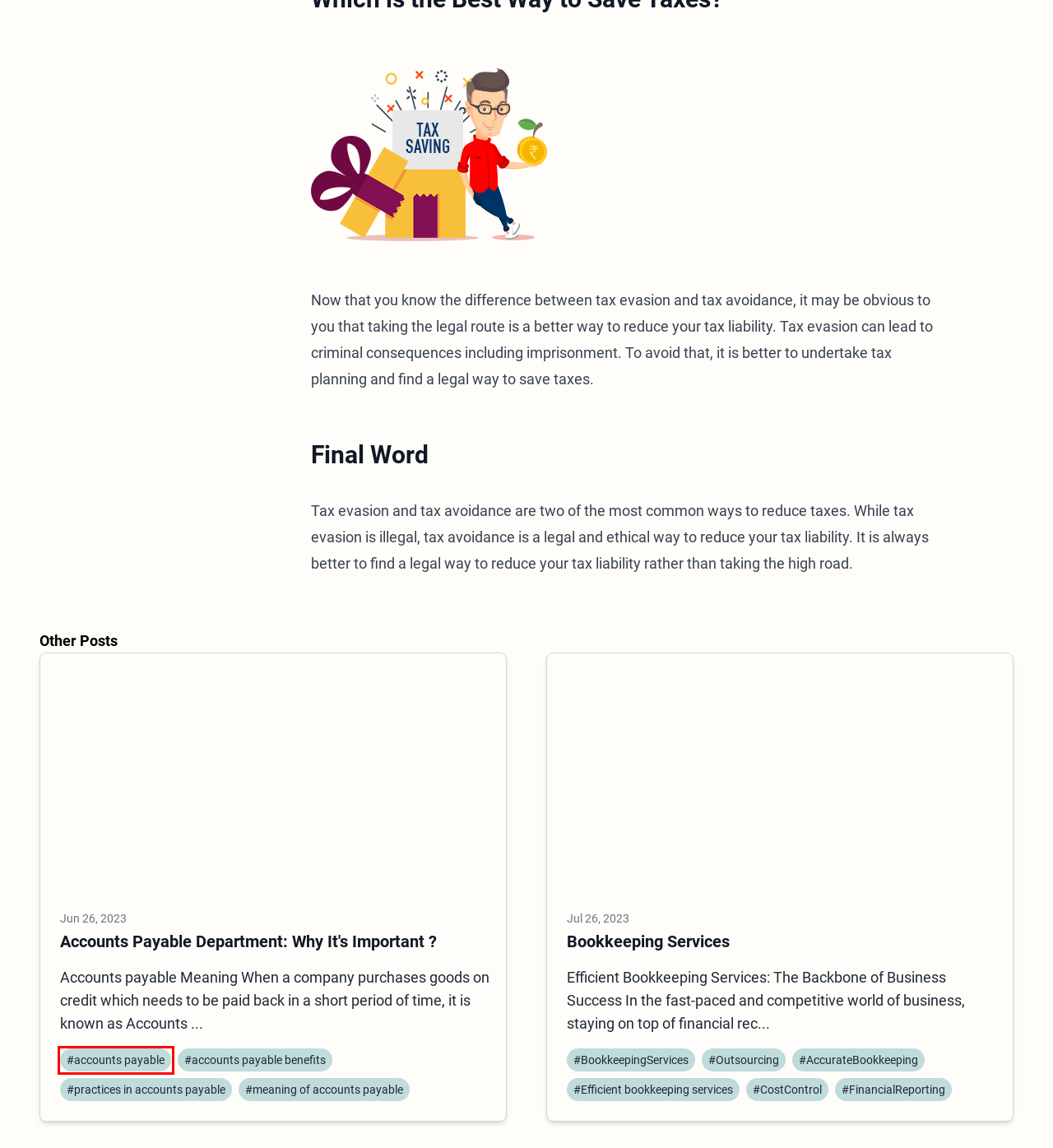You have a screenshot of a webpage with a red bounding box around an element. Choose the best matching webpage description that would appear after clicking the highlighted element. Here are the candidates:
A. Bookkeeping Services | 5 Year Modernizing The Work Force
B. #meaning of accounts payable | 5 Year Modernizing The Work Force
C. Accounts Payable Department: Why It's Important ? | 5 Year Modernizing The Work Force
D. #Outsourcing | 5 Year Modernizing The Work Force
E. #Efficient bookkeeping services | 5 Year Modernizing The Work Force
F. #accounts payable | 5 Year Modernizing The Work Force
G. #accounts payable benefits | 5 Year Modernizing The Work Force
H. #BookkeepingServices | 5 Year Modernizing The Work Force

F